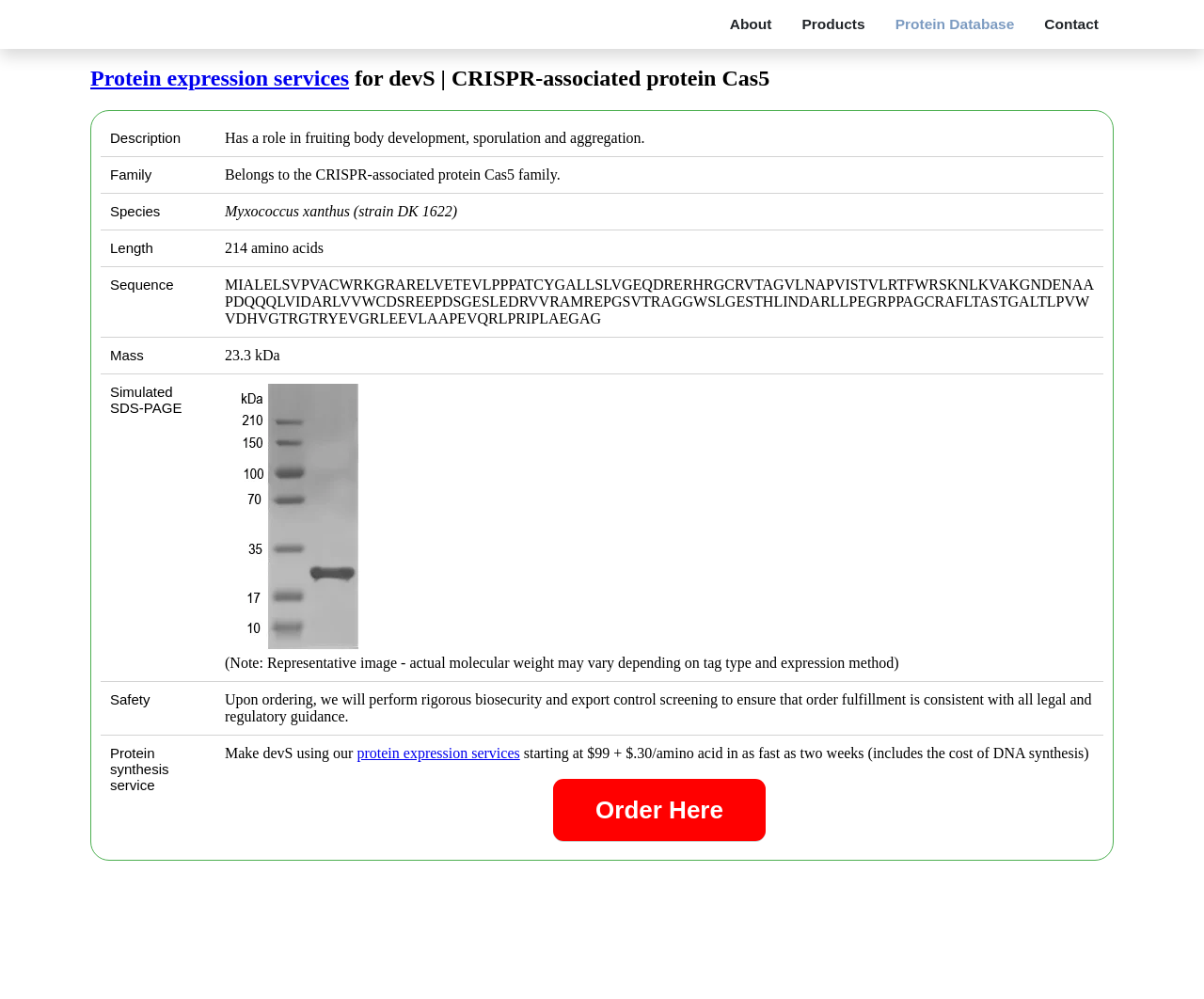Give a one-word or phrase response to the following question: What is the length of the devS protein?

214 amino acids